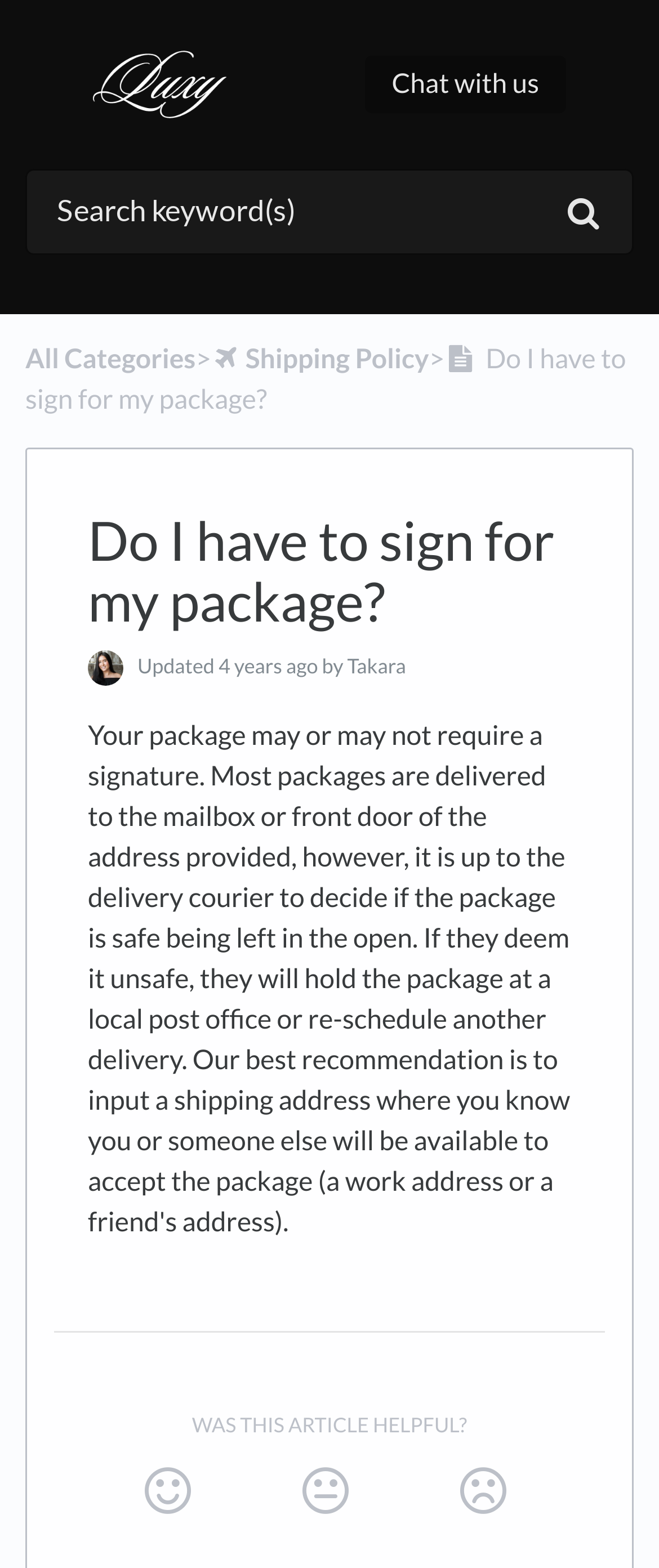Identify the bounding box for the UI element specified in this description: "​Shipping Policy". The coordinates must be four float numbers between 0 and 1, formatted as [left, top, right, bottom].

[0.321, 0.219, 0.651, 0.24]